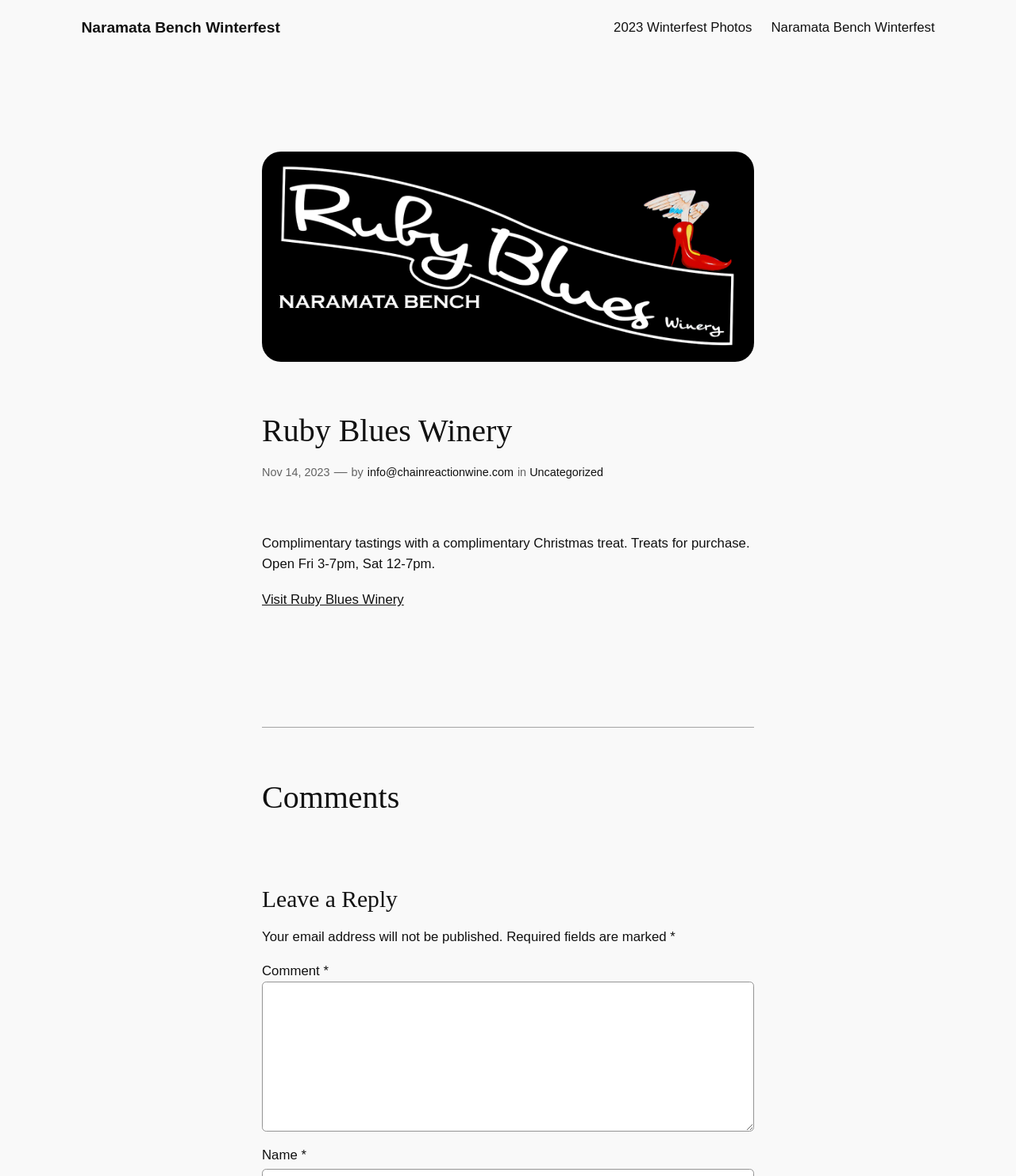Find and specify the bounding box coordinates that correspond to the clickable region for the instruction: "Visit Ruby Blues Winery".

[0.258, 0.504, 0.397, 0.516]